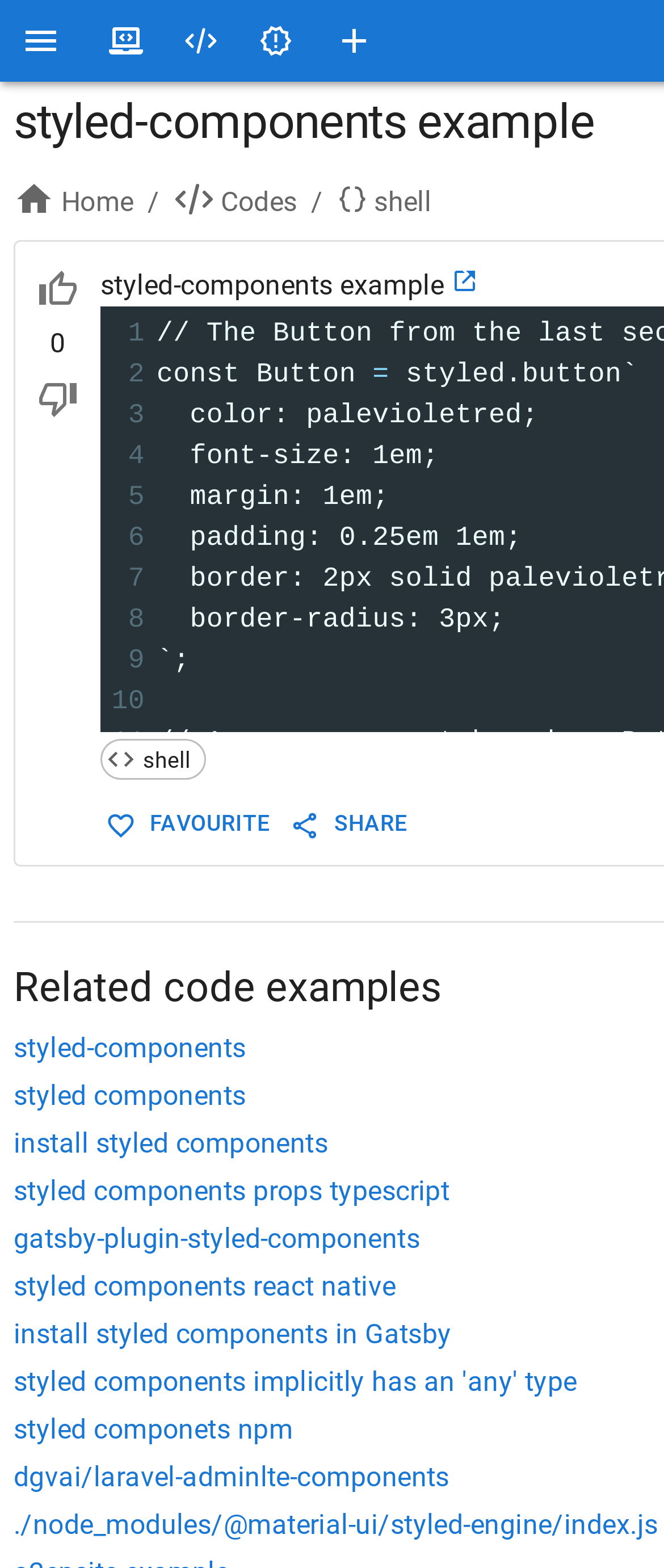Provide a brief response in the form of a single word or phrase:
What is the name of the second code example?

TomatoButton